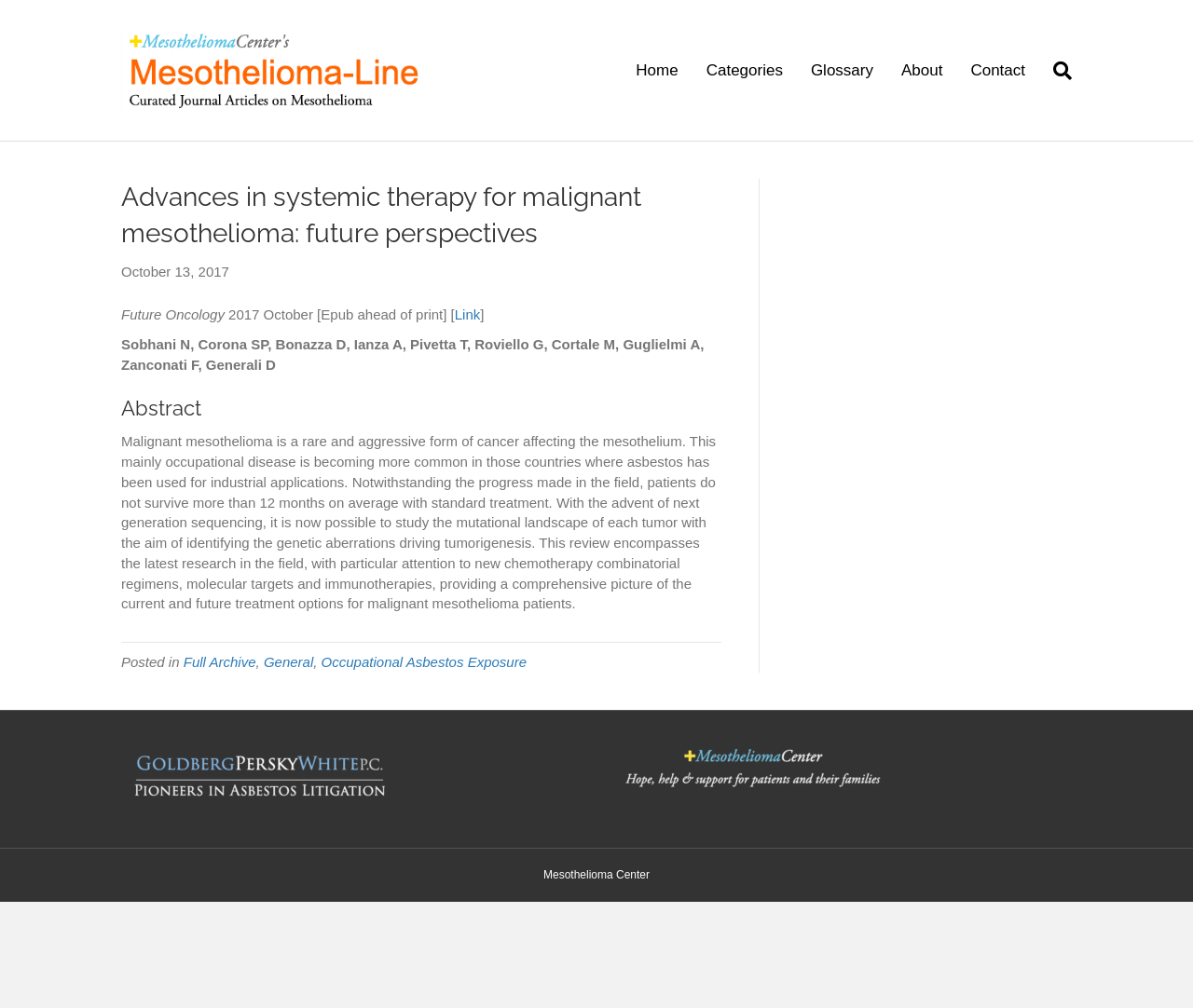Determine the bounding box coordinates of the clickable region to carry out the instruction: "View the full archive".

[0.154, 0.649, 0.214, 0.665]